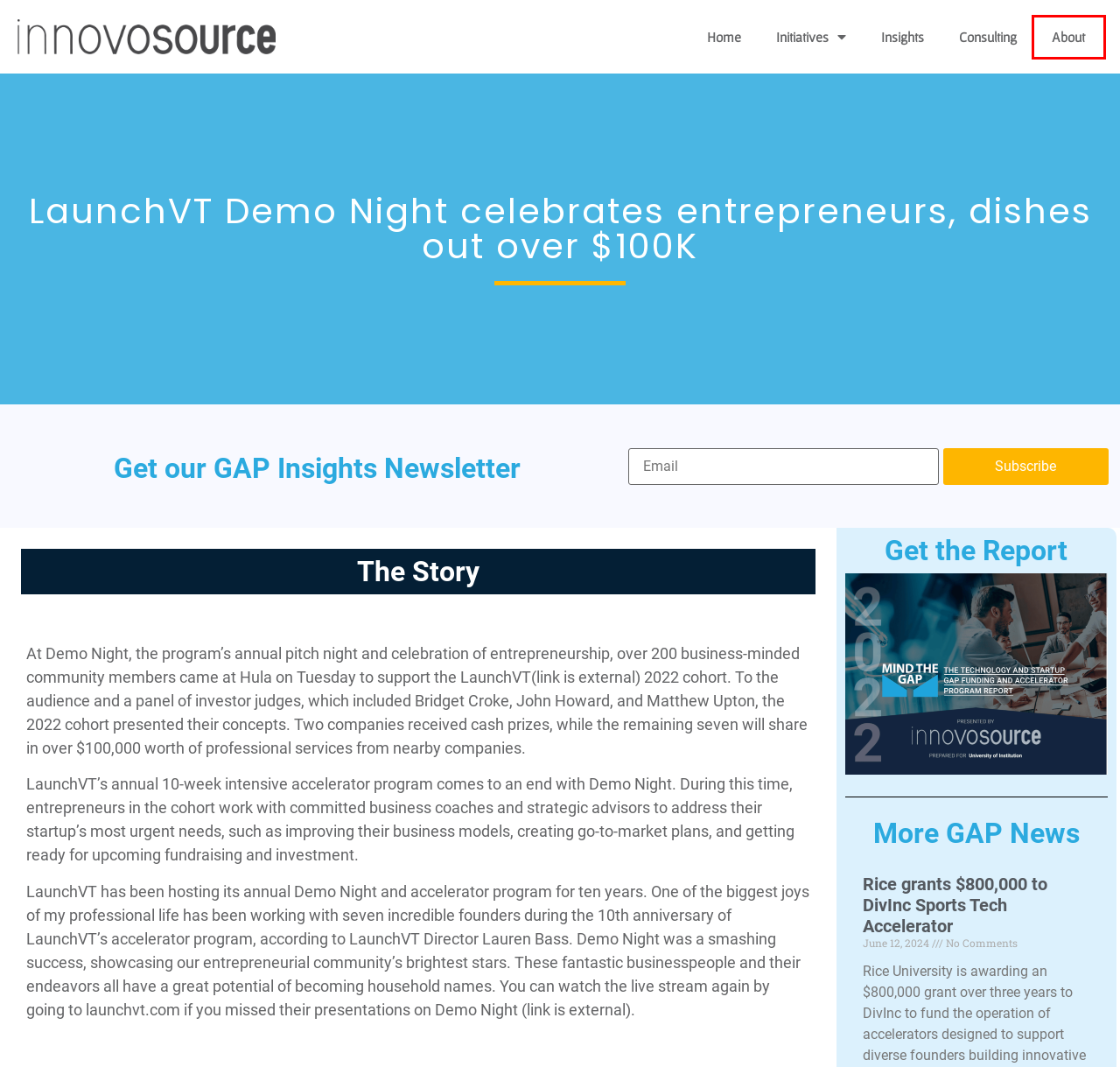You have a screenshot showing a webpage with a red bounding box around a UI element. Choose the webpage description that best matches the new page after clicking the highlighted element. Here are the options:
A. Fifth cohort of MIRTA accelerator teams wraps up work - UMaine News - Innovosource
B. Innovosource | About Us
C. Initiatives | Innovosource
D. Insights - Innovosource
E. Rice grants $800,000 to DivInc Sports Tech Accelerator - Innovosource
F. University Tech and Startup Gap Fund and Accelerator Programs-innovosource
G. Consulting - Innovosource
H. Is the university spin-off boom worth backing? - Investors' Chronicle - Innovosource

B